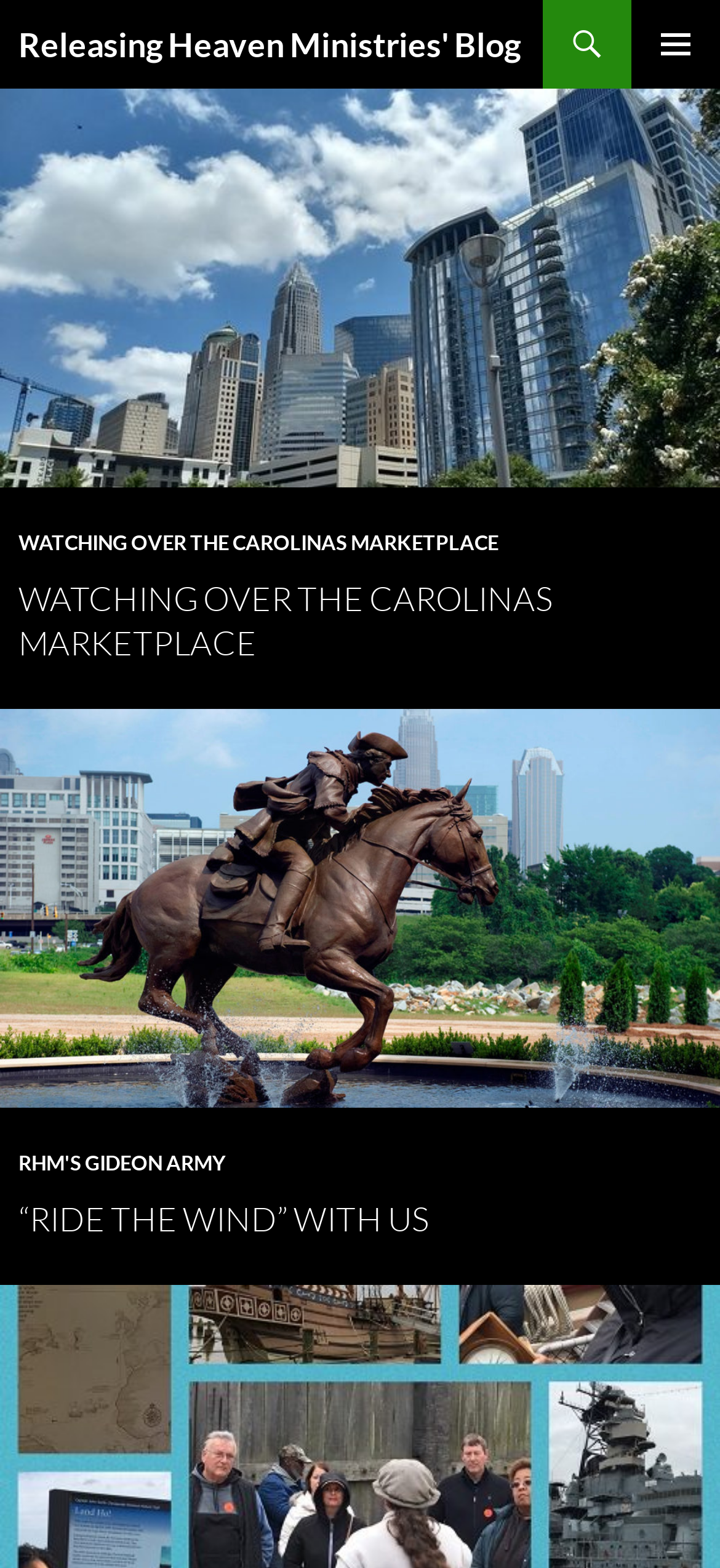Based on the image, provide a detailed and complete answer to the question: 
What is the title of the first article?

The title of the first article can be found in the link element within the article element, which is 'WATCHING OVER THE CAROLINAS MARKETPLACE'.